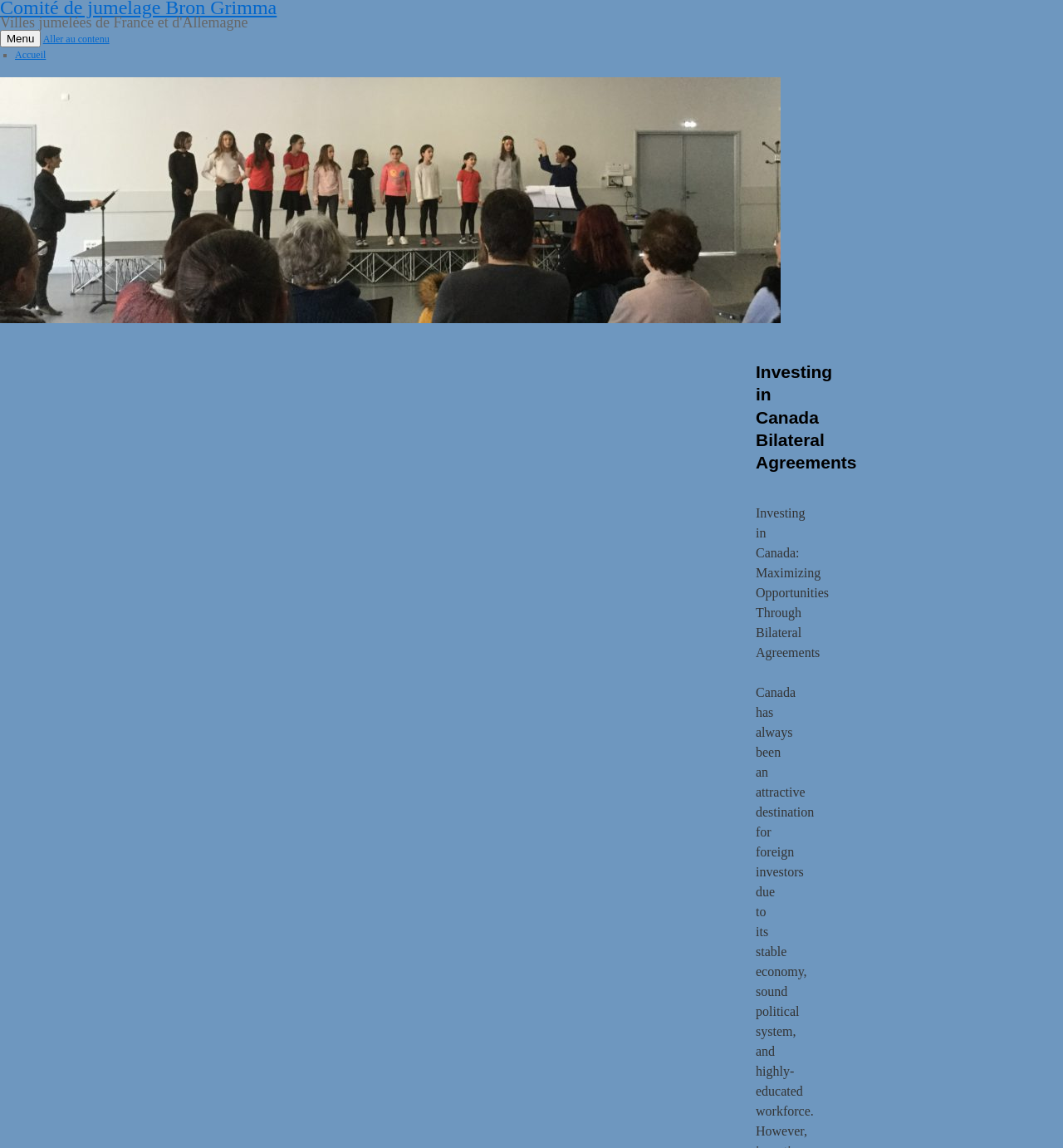Find the bounding box coordinates of the UI element according to this description: "Aller au contenu".

[0.04, 0.029, 0.103, 0.039]